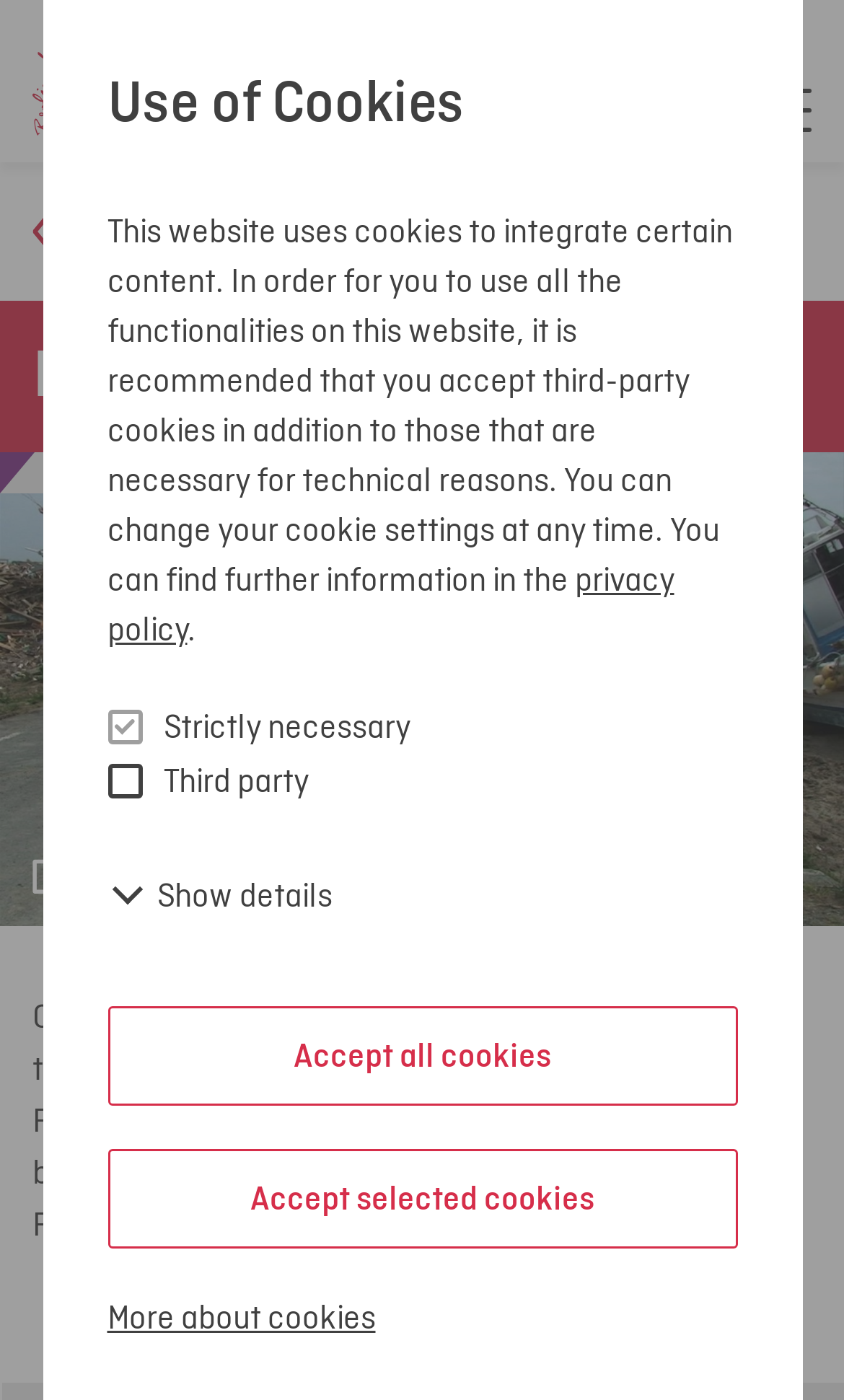What is the name of the film festival?
Using the visual information, respond with a single word or phrase.

Berlinale